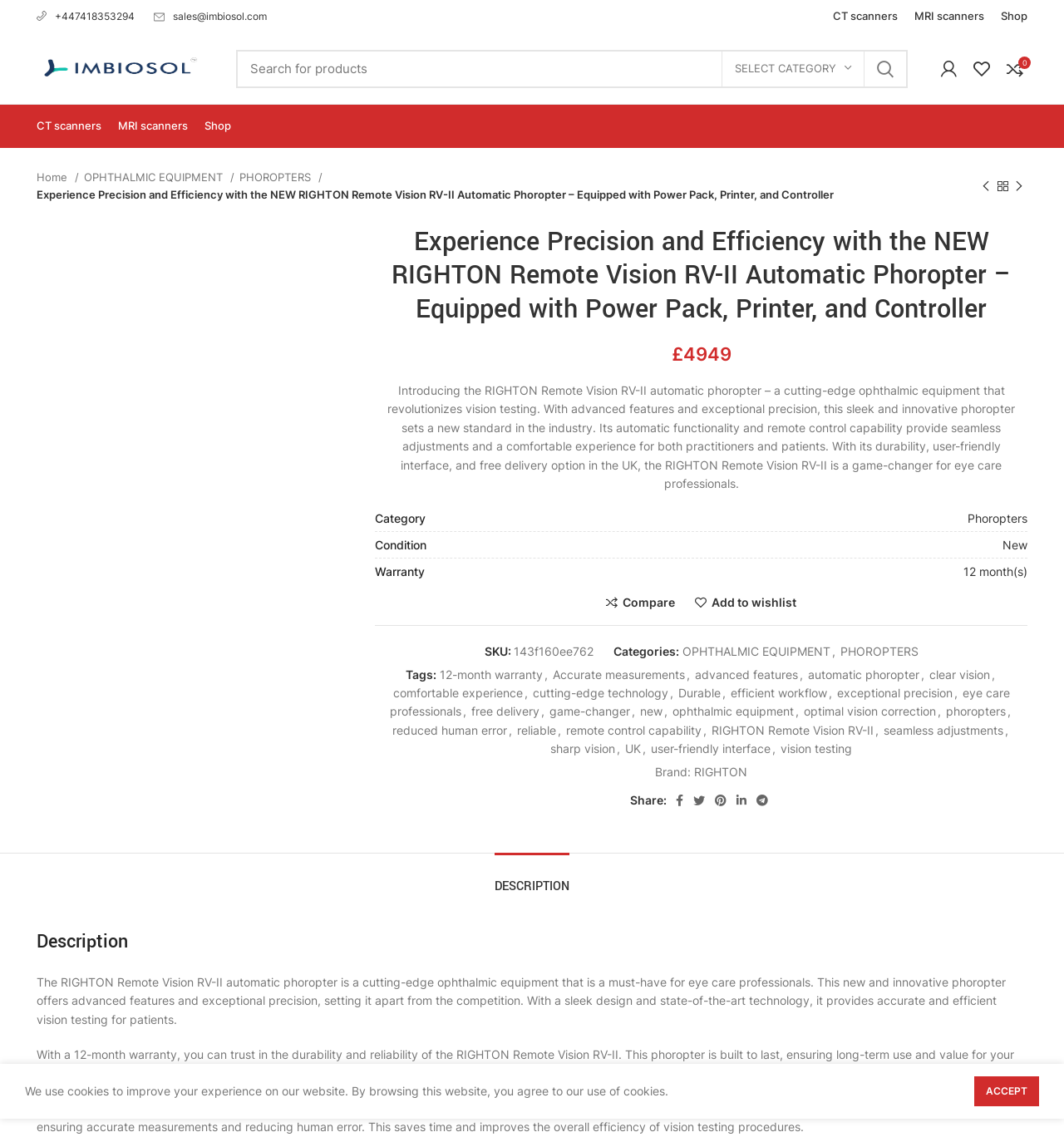Can you look at the image and give a comprehensive answer to the question:
Is the product new or used?

I found the answer by looking at the table section of the webpage, which lists the condition as 'New'.